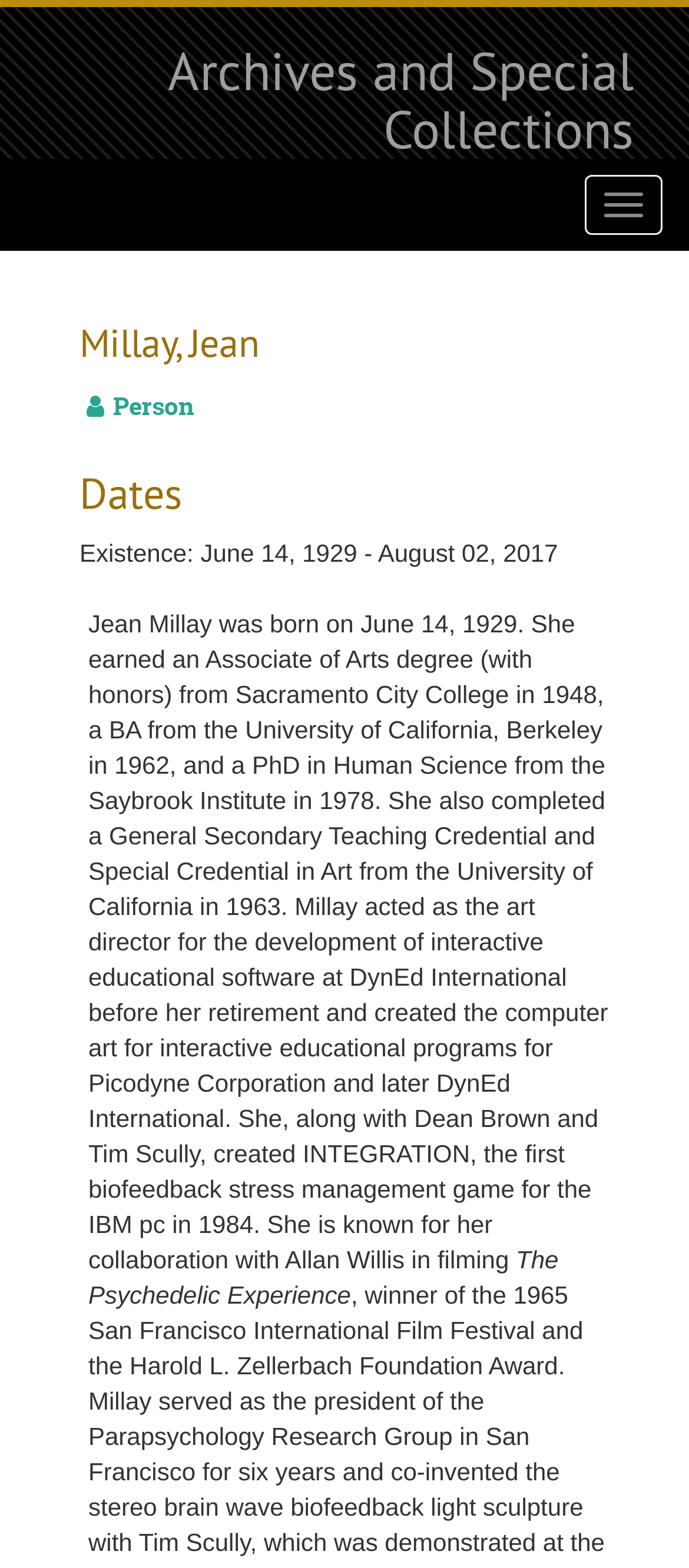What was the name of the film collaborated by Jean Millay and Allan Willis?
Based on the image, give a concise answer in the form of a single word or short phrase.

The Psychedelic Experience